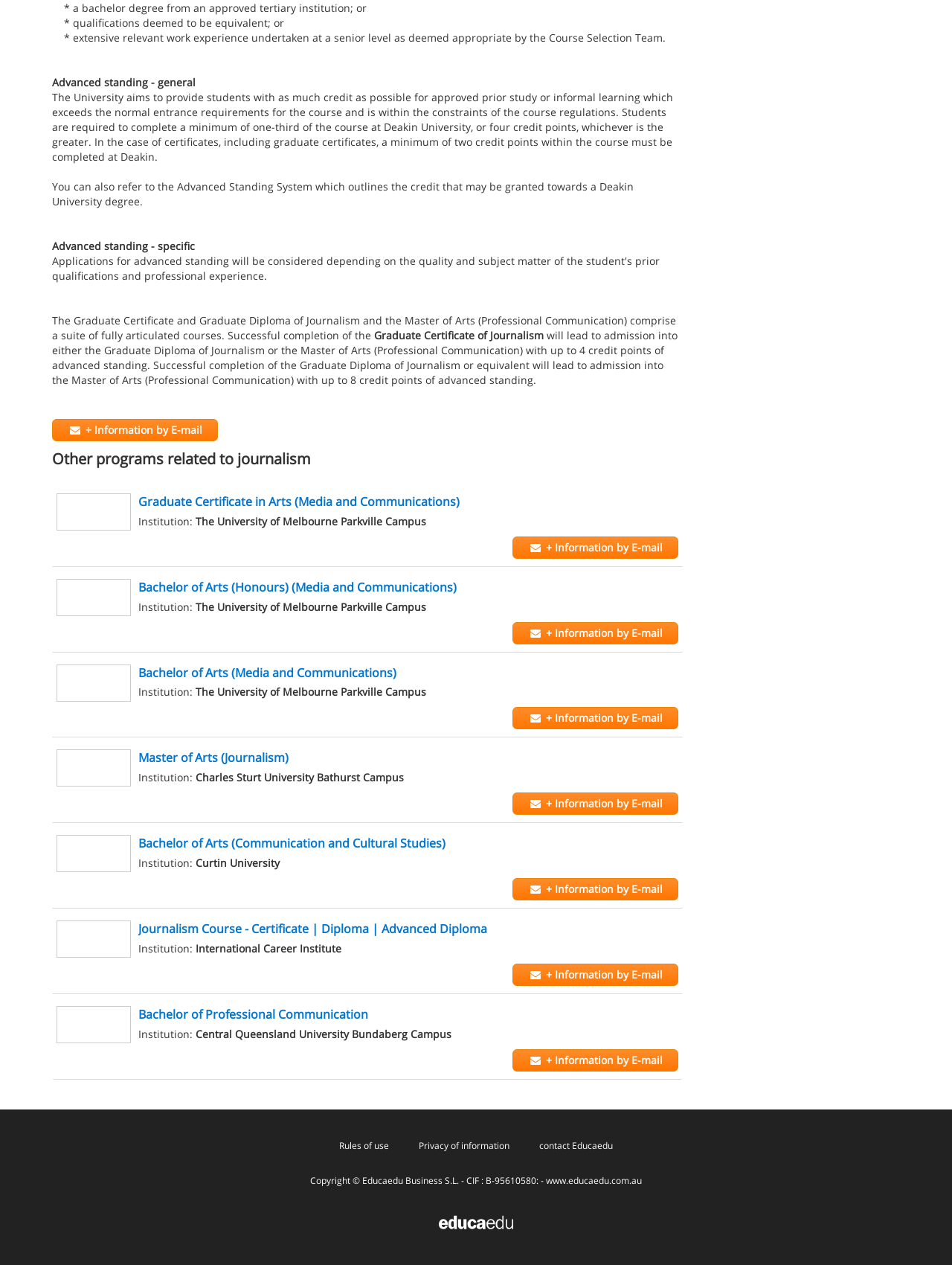Pinpoint the bounding box coordinates of the element you need to click to execute the following instruction: "View Bachelor of Arts (Communication and Cultural Studies)". The bounding box should be represented by four float numbers between 0 and 1, in the format [left, top, right, bottom].

[0.145, 0.66, 0.468, 0.673]